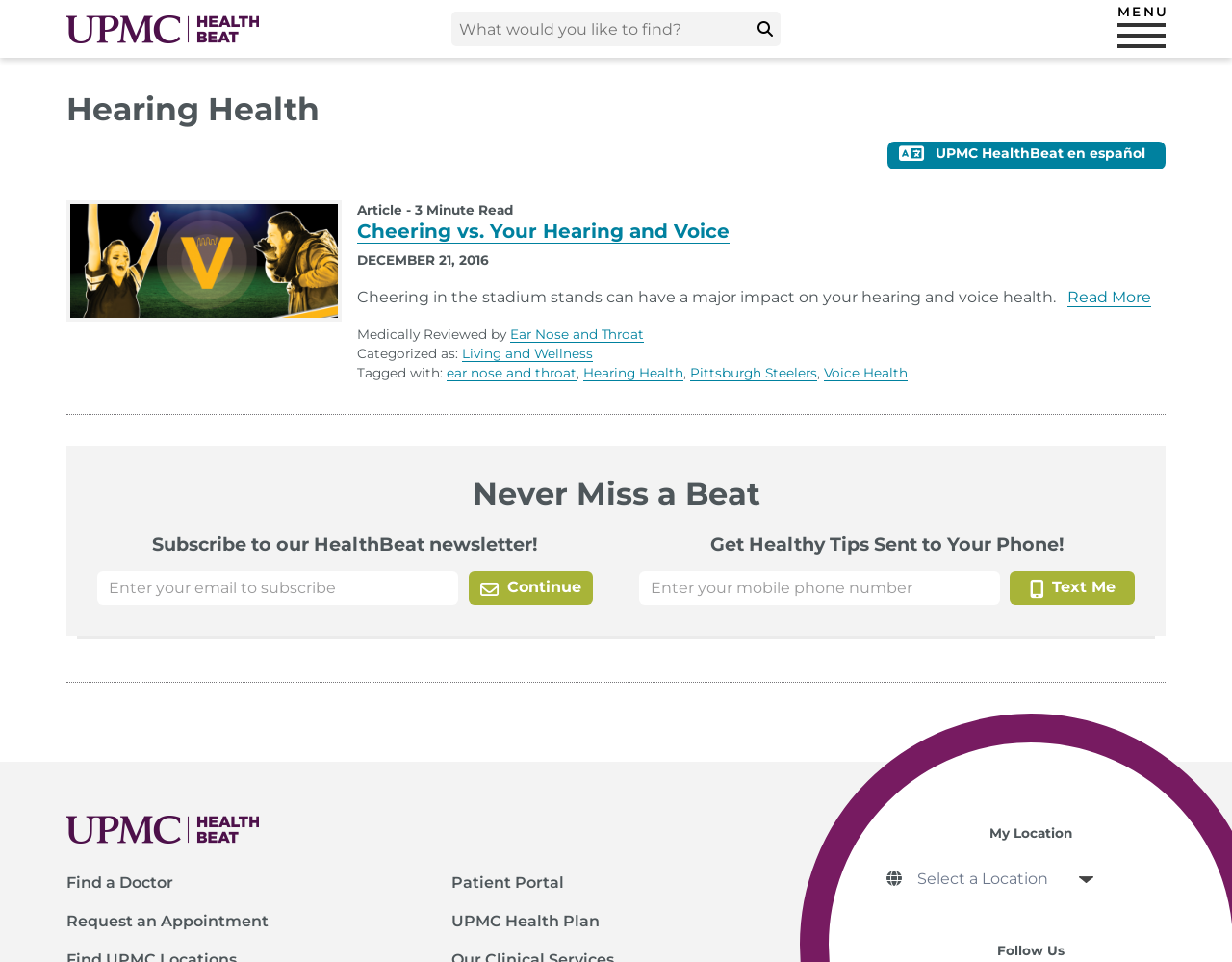Could you determine the bounding box coordinates of the clickable element to complete the instruction: "Search for something"? Provide the coordinates as four float numbers between 0 and 1, i.e., [left, top, right, bottom].

[0.366, 0.012, 0.634, 0.048]